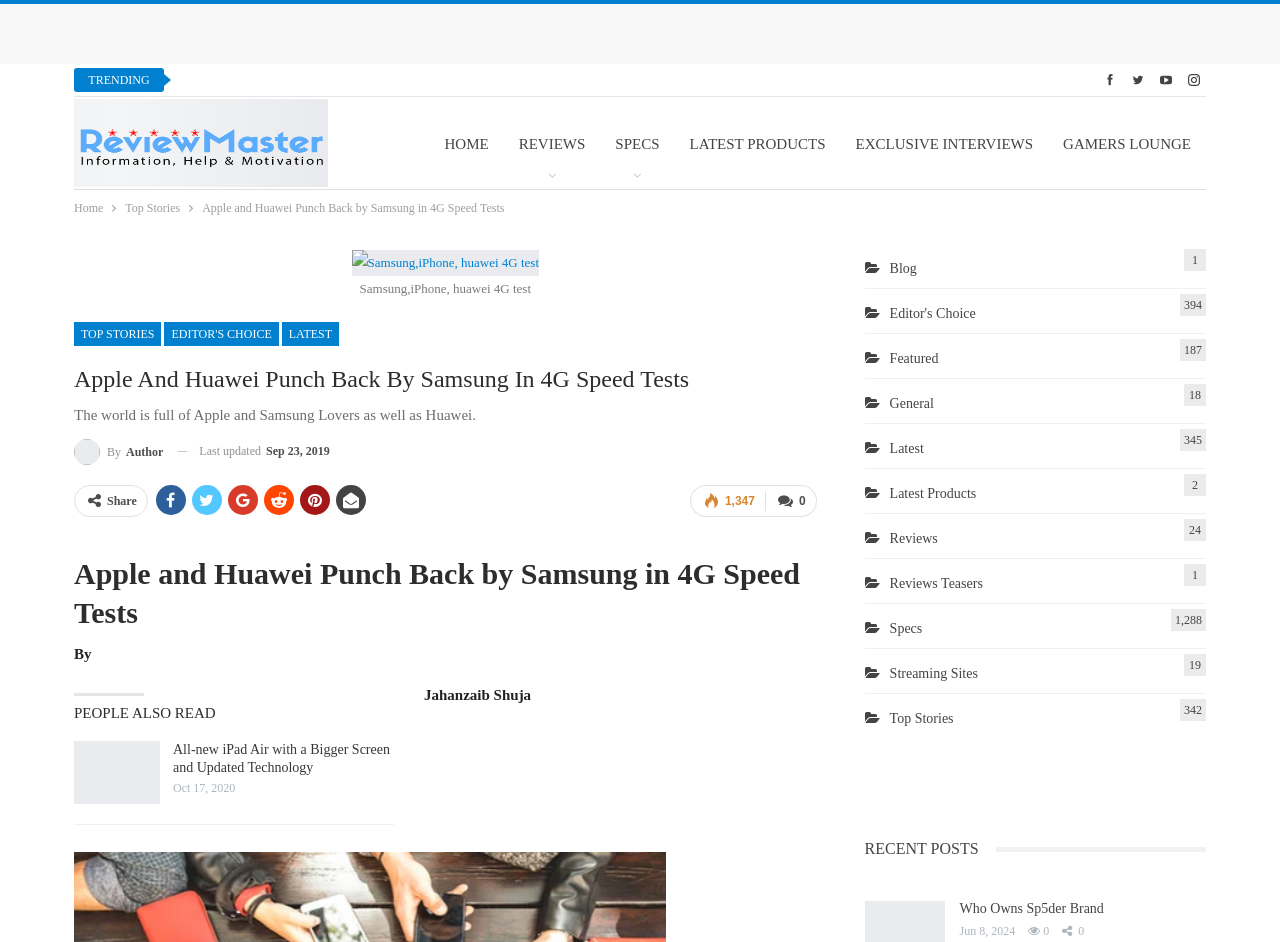Please locate the bounding box coordinates of the element's region that needs to be clicked to follow the instruction: "View the 'Apple iPhone 14 Pro Max Powerful Content Creator Tool, Camera Review Only' article". The bounding box coordinates should be provided as four float numbers between 0 and 1, i.e., [left, top, right, bottom].

[0.167, 0.076, 0.495, 0.092]